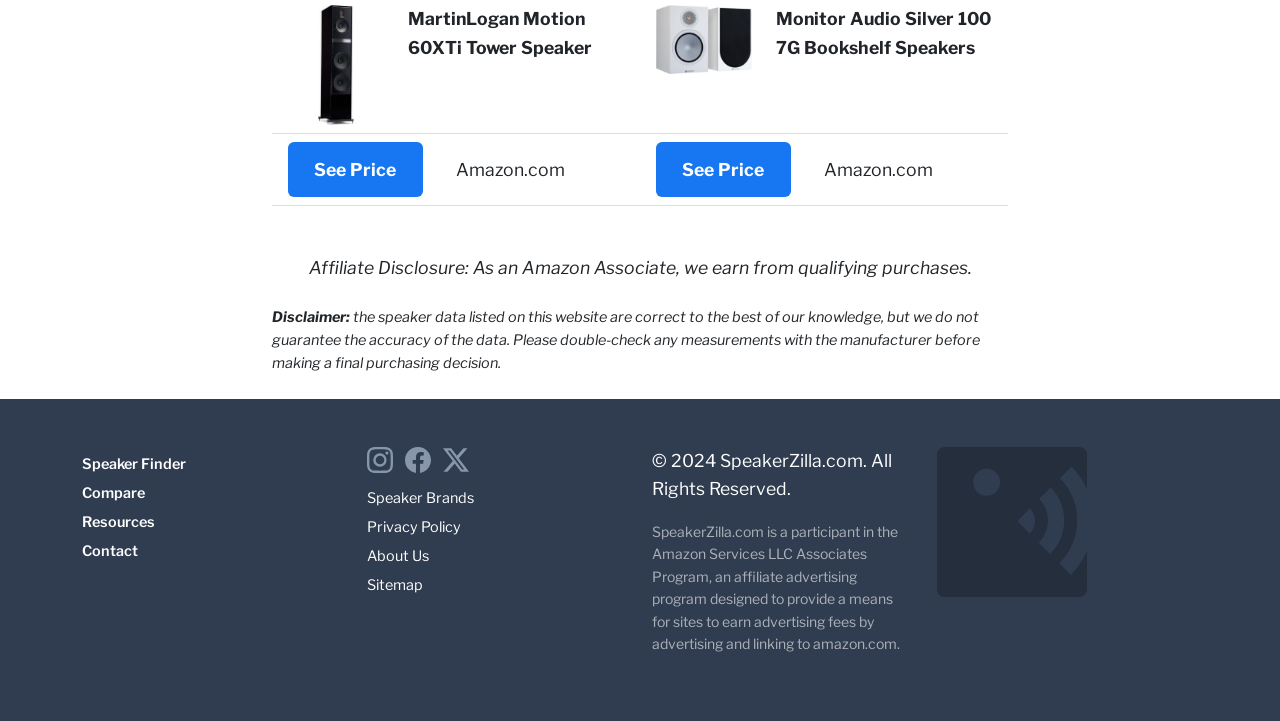Give a short answer using one word or phrase for the question:
What is the copyright year of the website?

2024